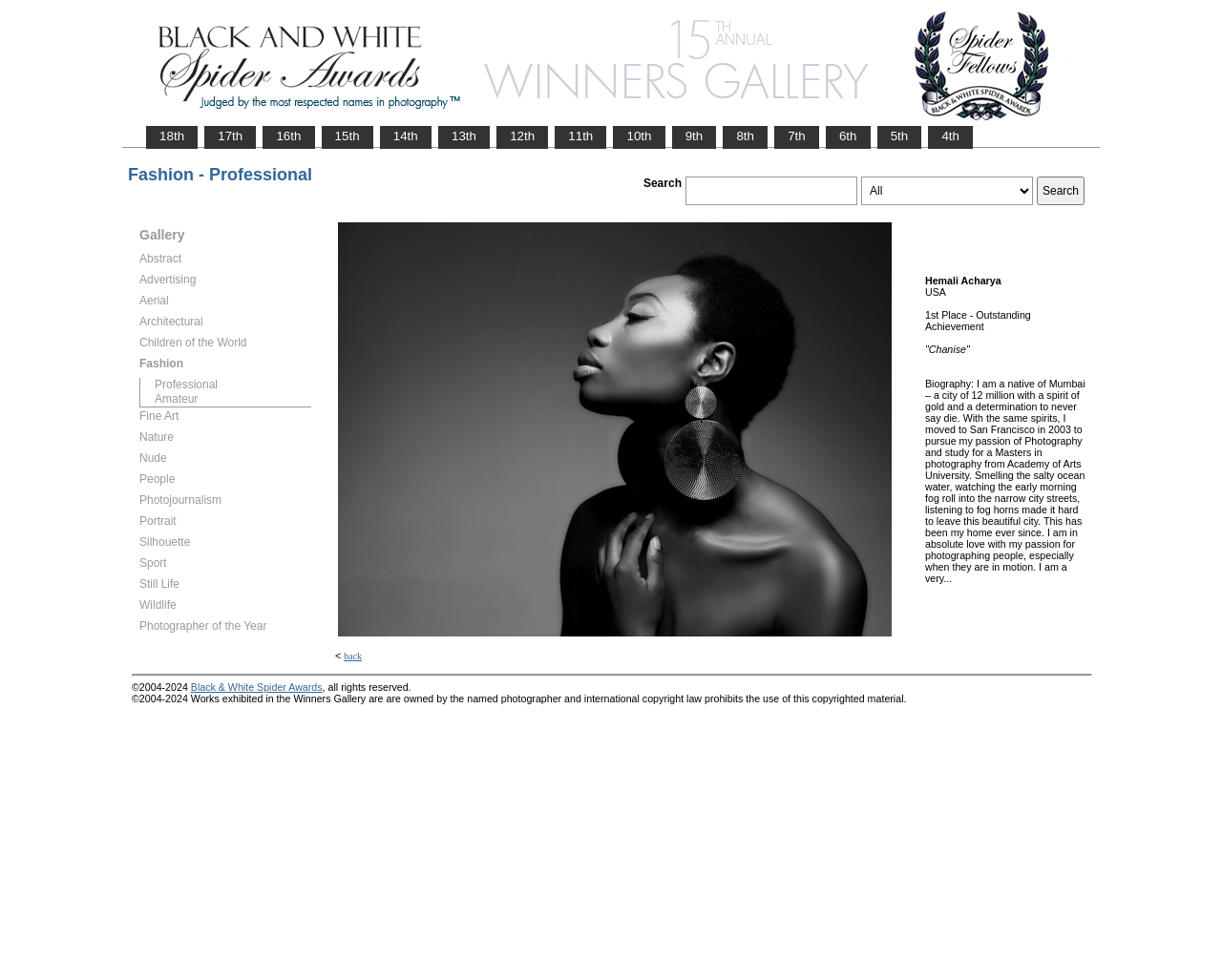Generate a comprehensive description of the contents of the webpage.

The webpage is the 15th Winners Gallery of the Spider Awards, featuring a collection of photographs. At the top, there is a logo image and a link to the 18th Winners Gallery, followed by links to previous winners' galleries, from 17th to 10th. 

Below the links, there is a table with two rows. The first row contains a heading "Fashion - Professional" and a search bar with a button. The search bar has a dropdown menu labeled "All" and a text input field.

The second row of the table displays a gallery with various categories, including Abstract, Advertising, Aerial, Architectural, Children of the World, Fashion, Fine Art, Nature, Nude, People, Photojournalism, Portrait, Silhouette, Sport, Still Life, Wildlife, and Photographer of the Year. Each category has a link to its respective page.

To the right of the categories, there is a description of a photographer, Chanise Hemali Acharya, who won 1st Place - Outstanding Achievement with her photograph "Chanise". The description includes her biography, which mentions her passion for photography and her experience studying in San Francisco.